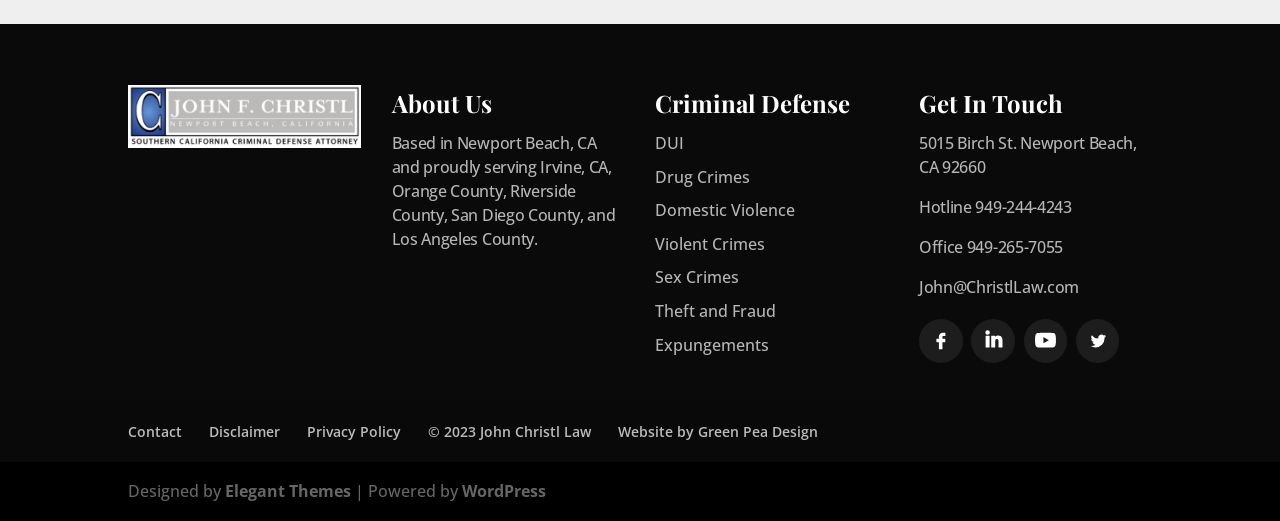What type of crimes does the law office handle?
Please give a well-detailed answer to the question.

The law office handles criminal defense cases, which is evident from the heading 'Criminal Defense' and the subsequent links to specific types of crimes such as DUI, Drug Crimes, and Violent Crimes.